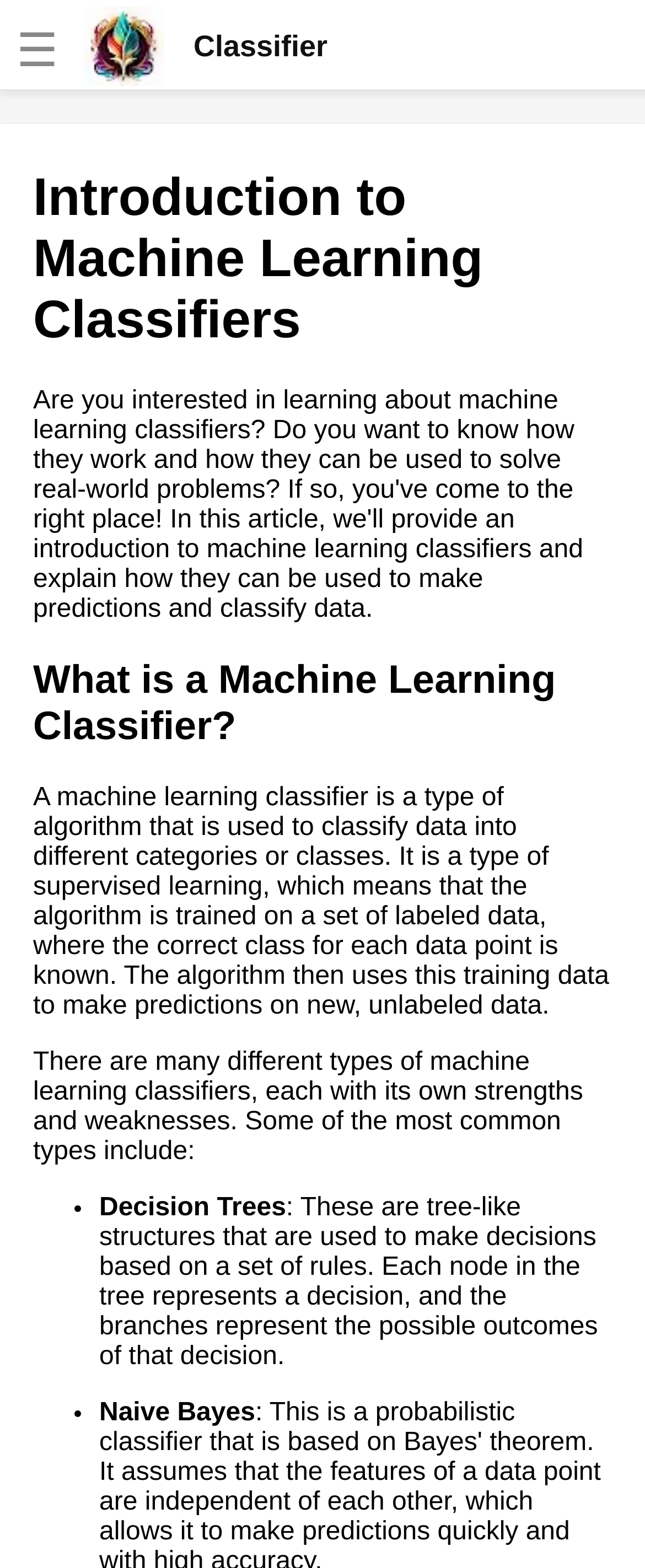Explain the webpage in detail.

The webpage is about "Introduction to Machine Learning Classifiers". At the top left corner, there is a checkbox with a logo and the text "Classifier". Next to it, there is a link with the same logo and the text "logo Classifier". 

Below these elements, there are seven links arranged vertically, each with a different title related to machine learning classifiers, such as "Artificial Neural Networks in Machine Learning", "The role of hyperparameters in machine learning classifiers", and "The 5 Best Support Vector Machine Classifiers for Binary Classification". 

To the right of these links, there is a heading "Introduction to Machine Learning Classifiers" followed by another heading "What is a Machine Learning Classifier?". Below these headings, there is a block of text that explains what a machine learning classifier is and how it works. 

Further down, there is a paragraph that mentions the different types of machine learning classifiers, followed by a list of two items: "Decision Trees" and "Naive Bayes". Each item in the list has a brief description.